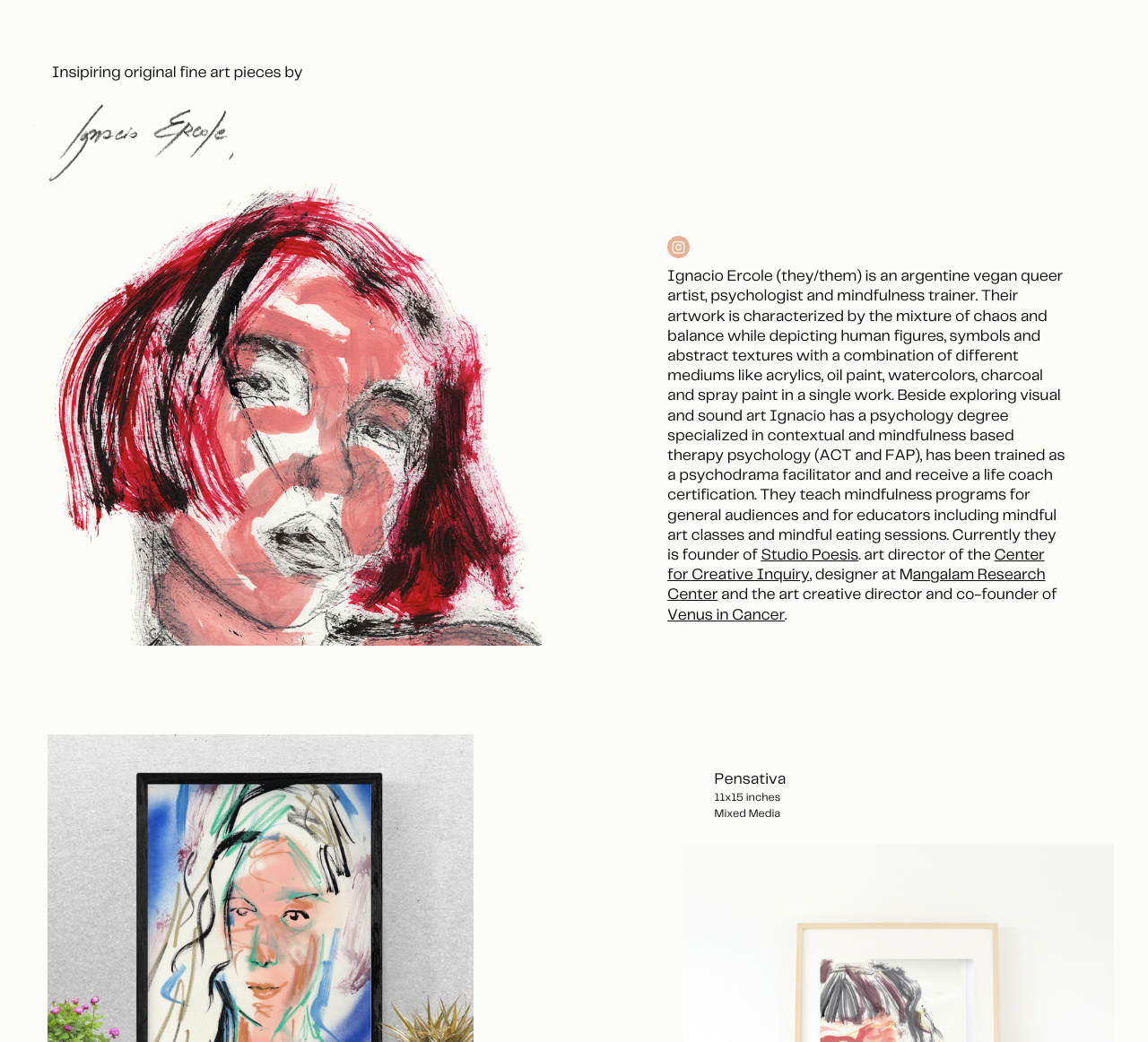Determine the bounding box coordinates of the UI element described below. Use the format (top-left x, top-left y, bottom-right x, bottom-right y) with floating point numbers between 0 and 1: Center for Creative Inquiry

[0.581, 0.527, 0.91, 0.56]